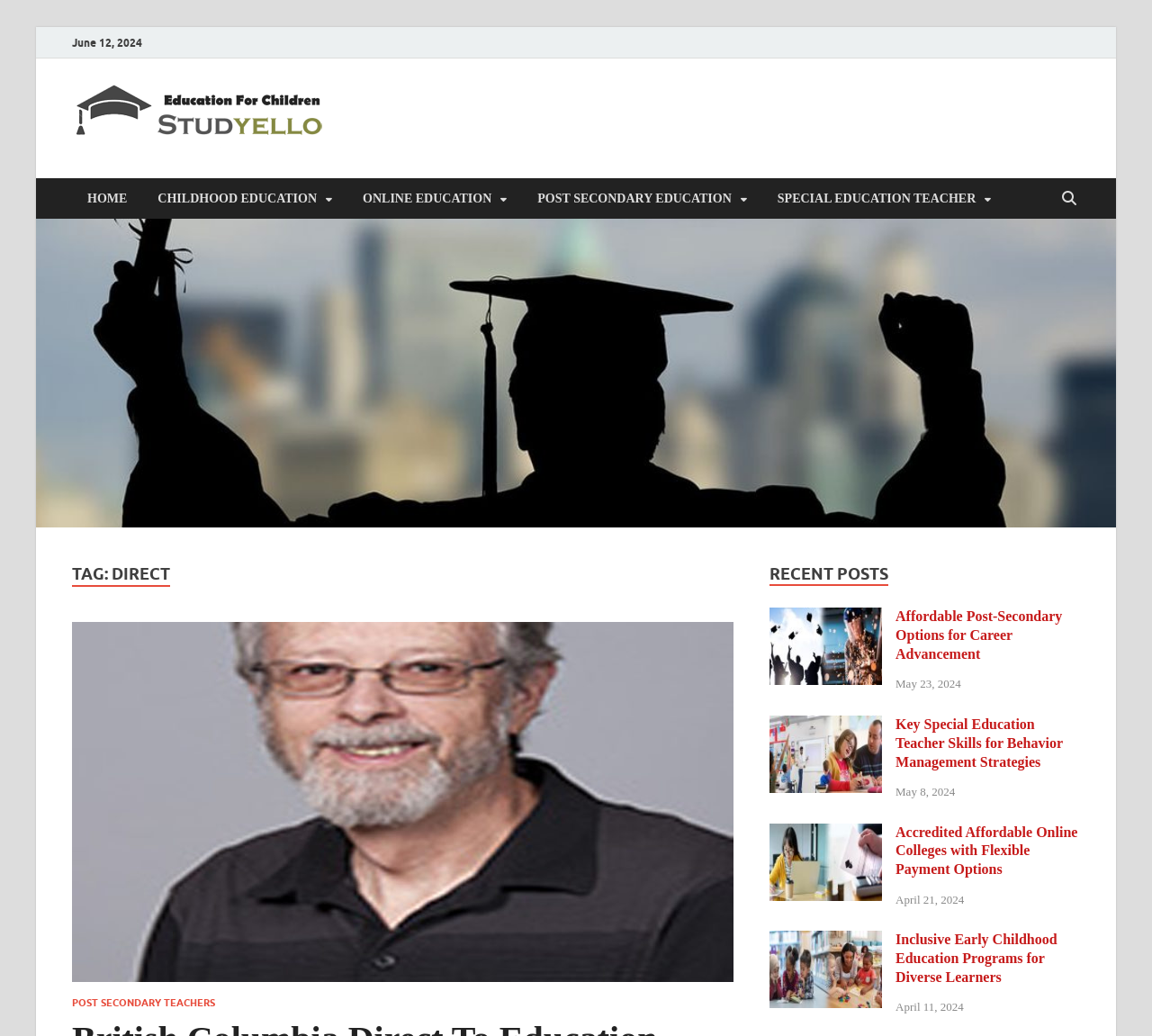What is the date displayed at the top of the webpage?
Using the visual information from the image, give a one-word or short-phrase answer.

June 12, 2024